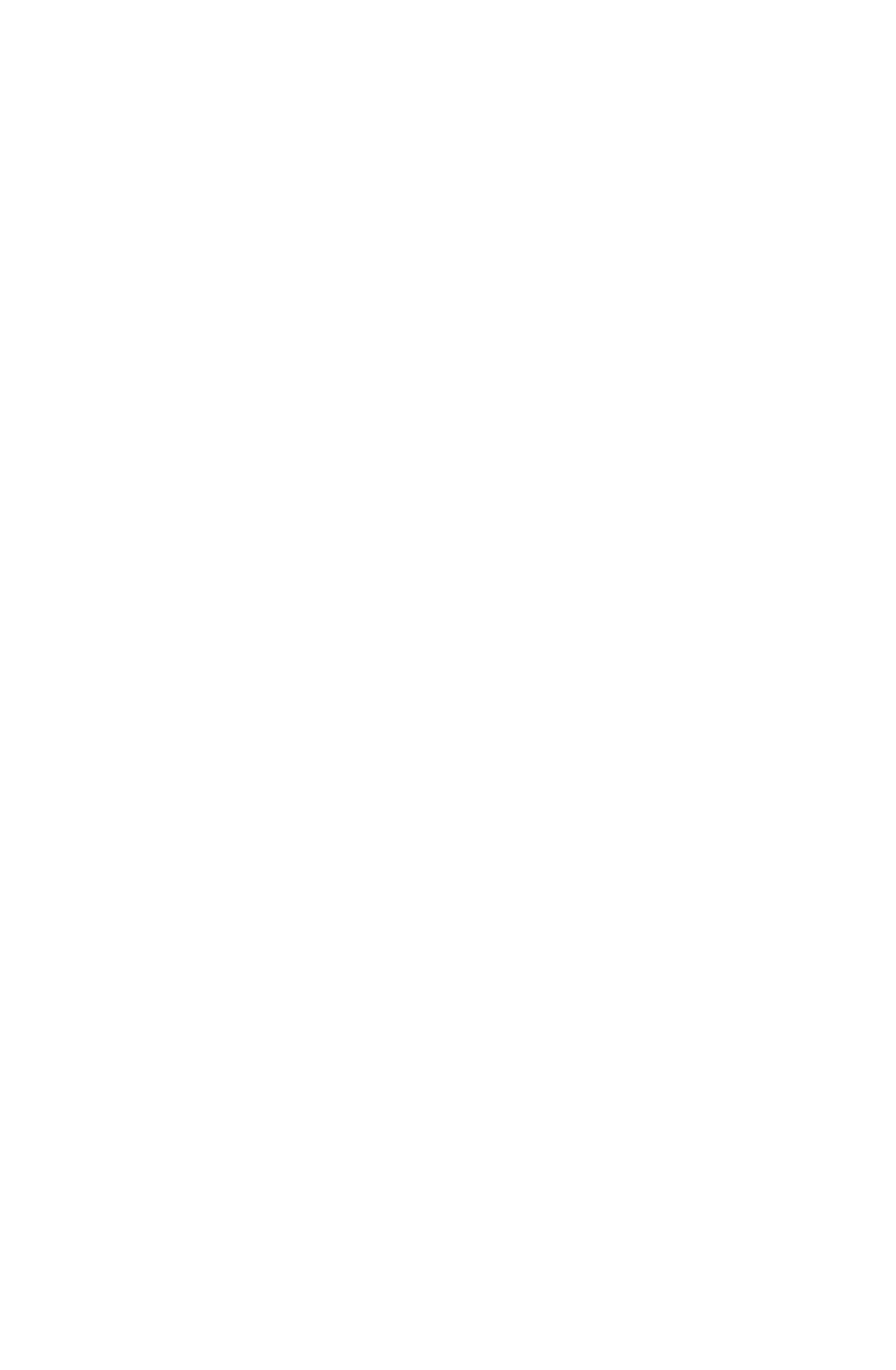Provide a brief response to the question below using one word or phrase:
How many links are there at the top of the page?

2